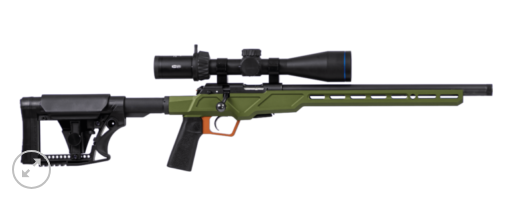Provide a short answer using a single word or phrase for the following question: 
What is the price of the rifle?

$1,225.00